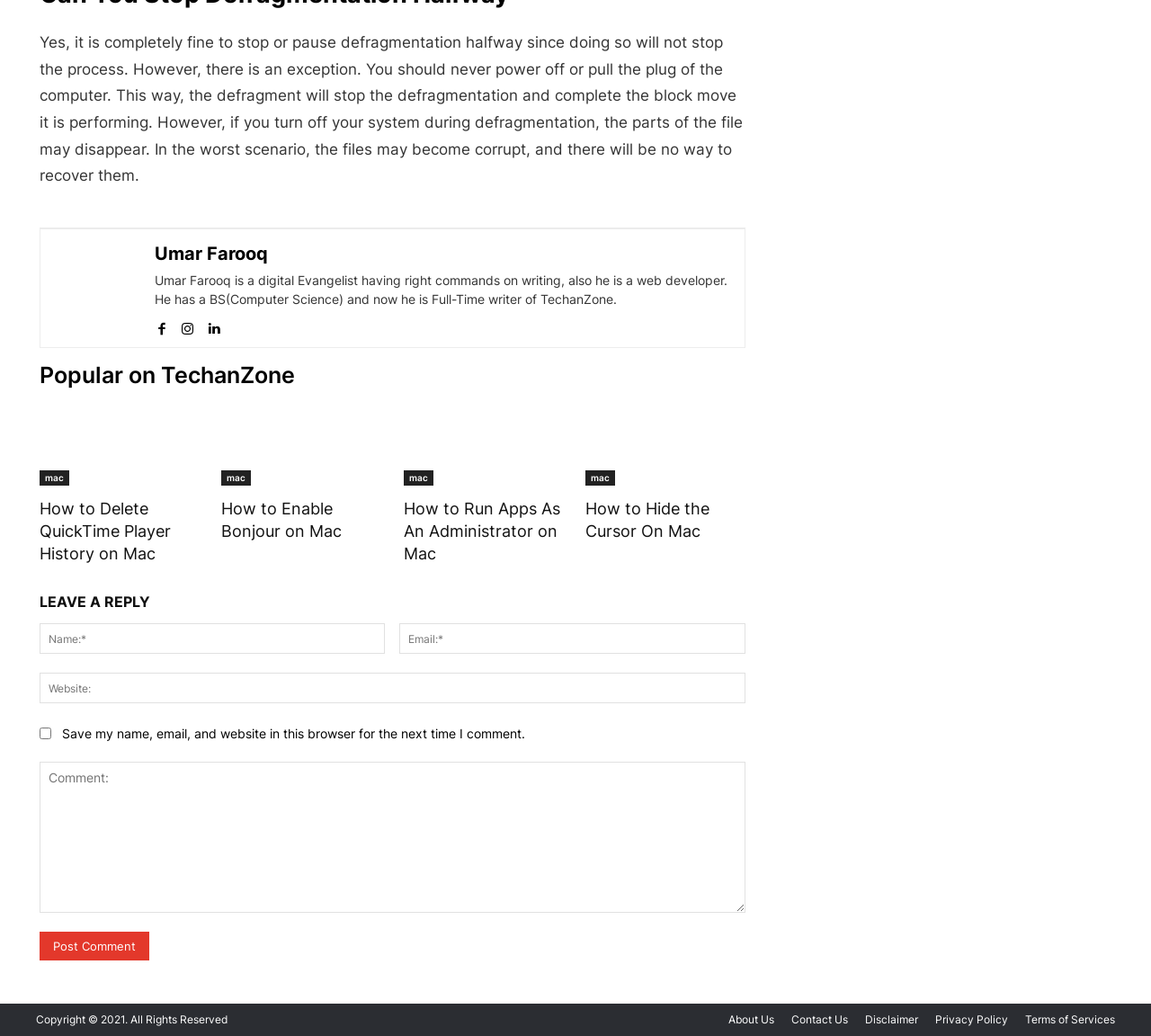What happens if you turn off your system during defragmentation?
Please use the image to deliver a detailed and complete answer.

The consequence of turning off your system during defragmentation can be found in the text associated with the element [462] StaticText, which warns that 'the files may become corrupt, and there will be no way to recover them.'